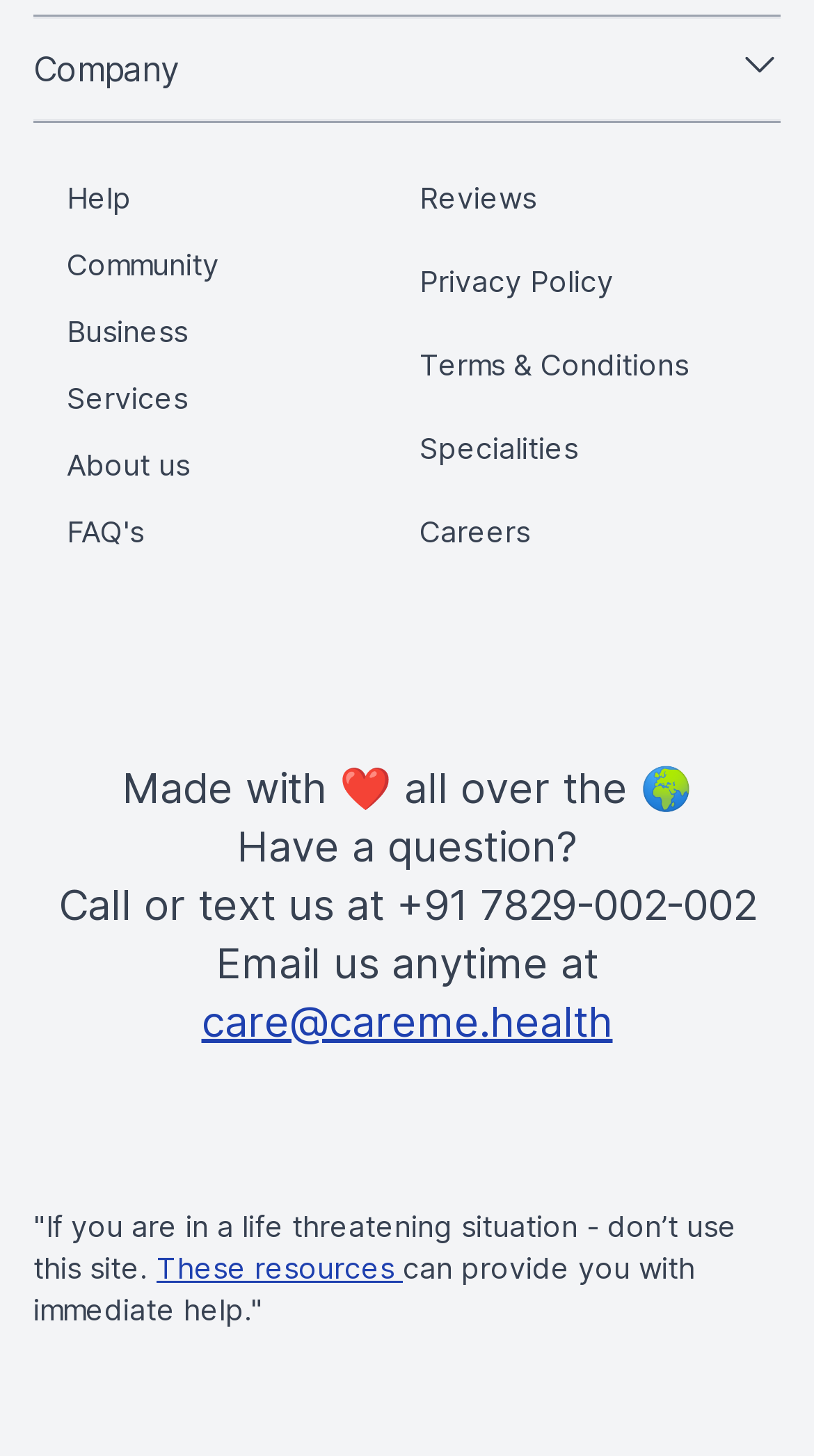Using the provided element description: "alt="appstore"", determine the bounding box coordinates of the corresponding UI element in the screenshot.

[0.5, 0.417, 0.905, 0.481]